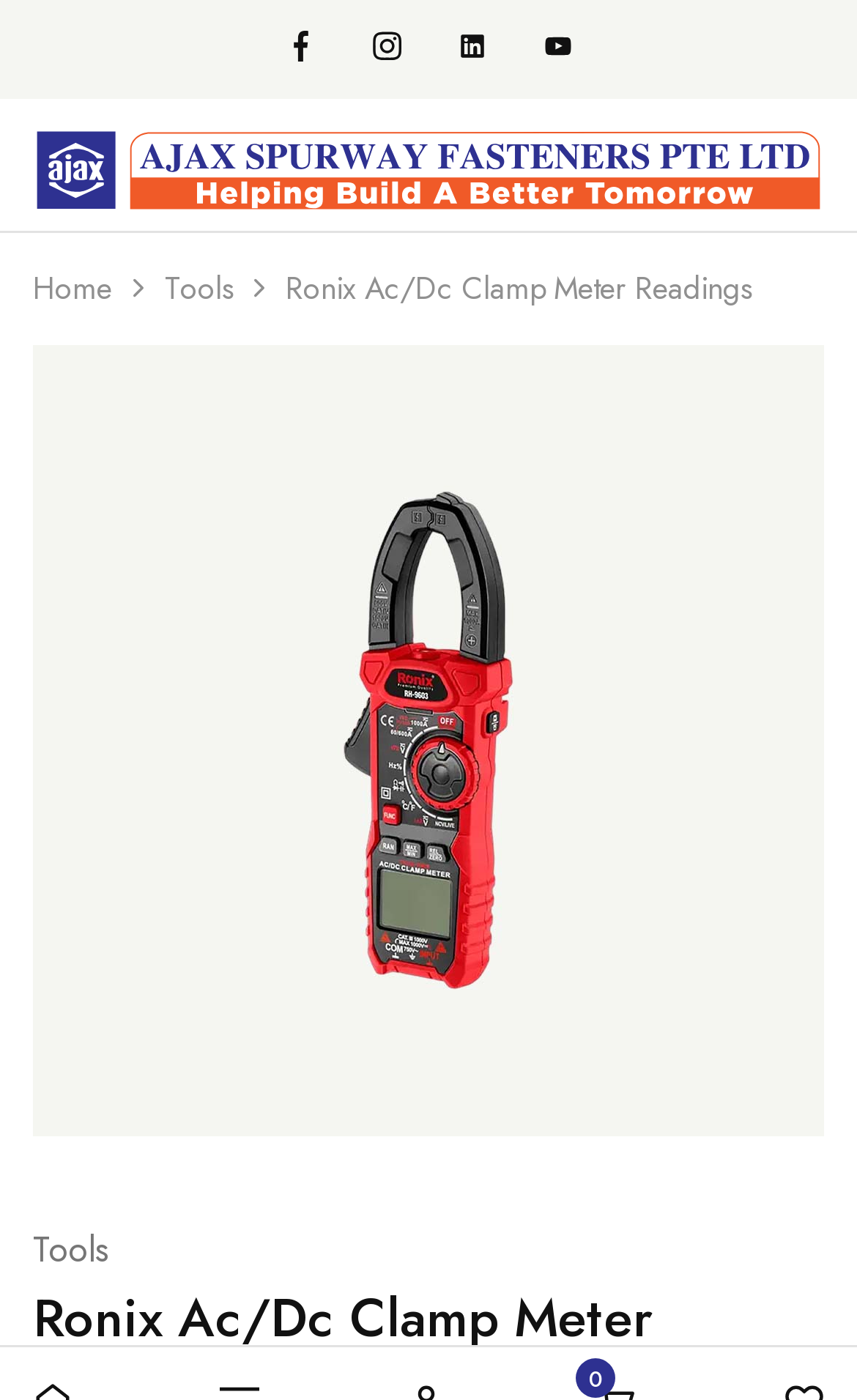Respond to the question below with a single word or phrase:
How many sections are there on the webpage?

2